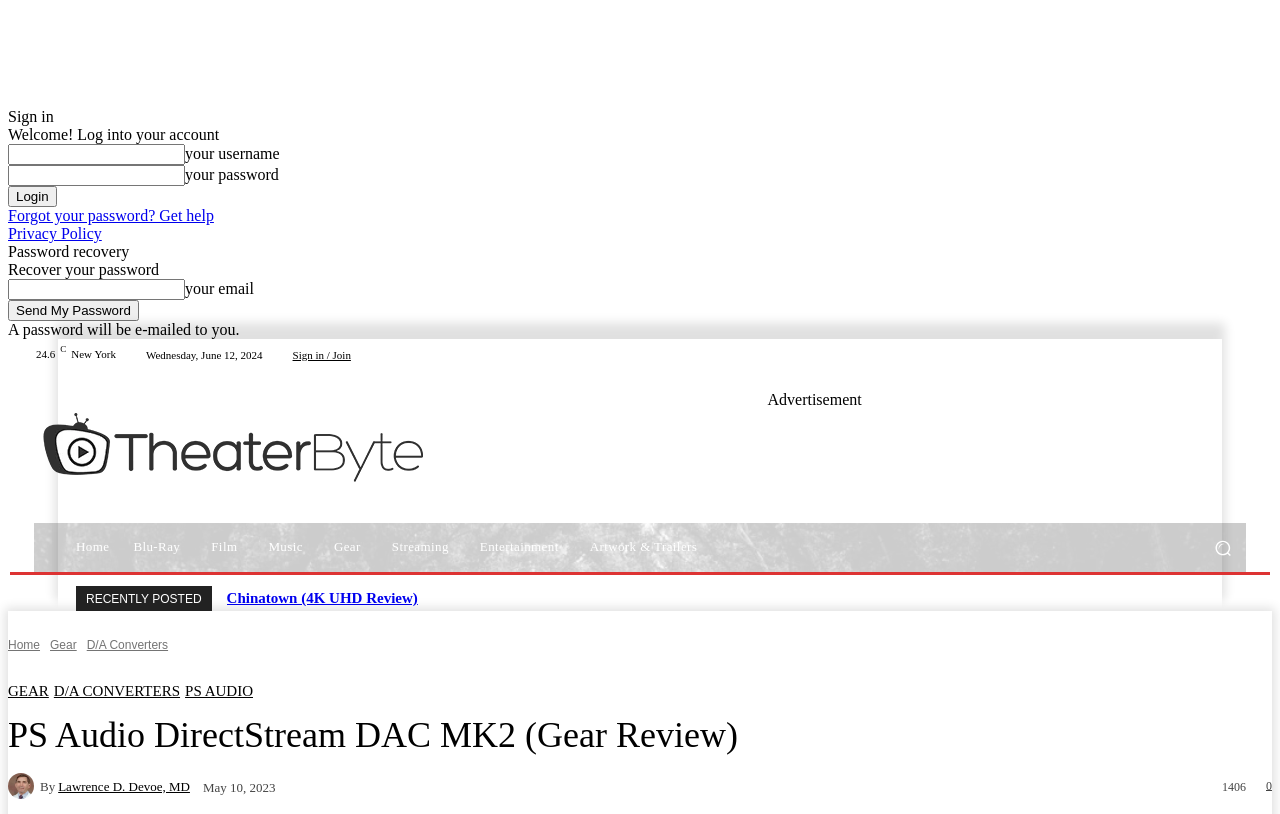What is the author of the article 'PS Audio DirectStream DAC MK2 (Gear Review)'?
Based on the visual, give a brief answer using one word or a short phrase.

Lawrence D. Devoe, MD